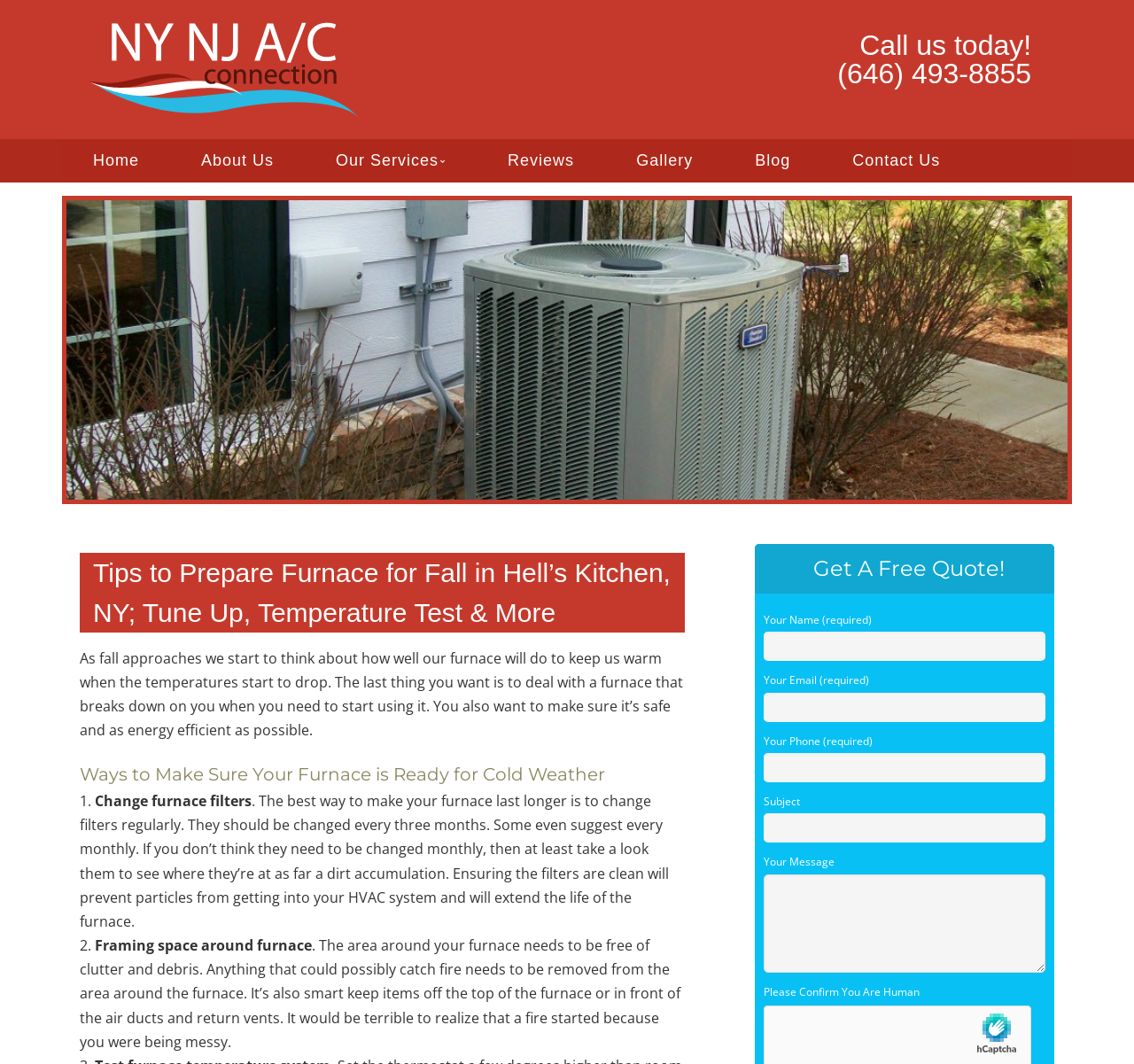What is the purpose of framing space around the furnace?
Please provide a comprehensive answer based on the information in the image.

The webpage advises to keep the area around the furnace free of clutter and debris to prevent fire, and to remove any items that could catch fire from the area around the furnace.